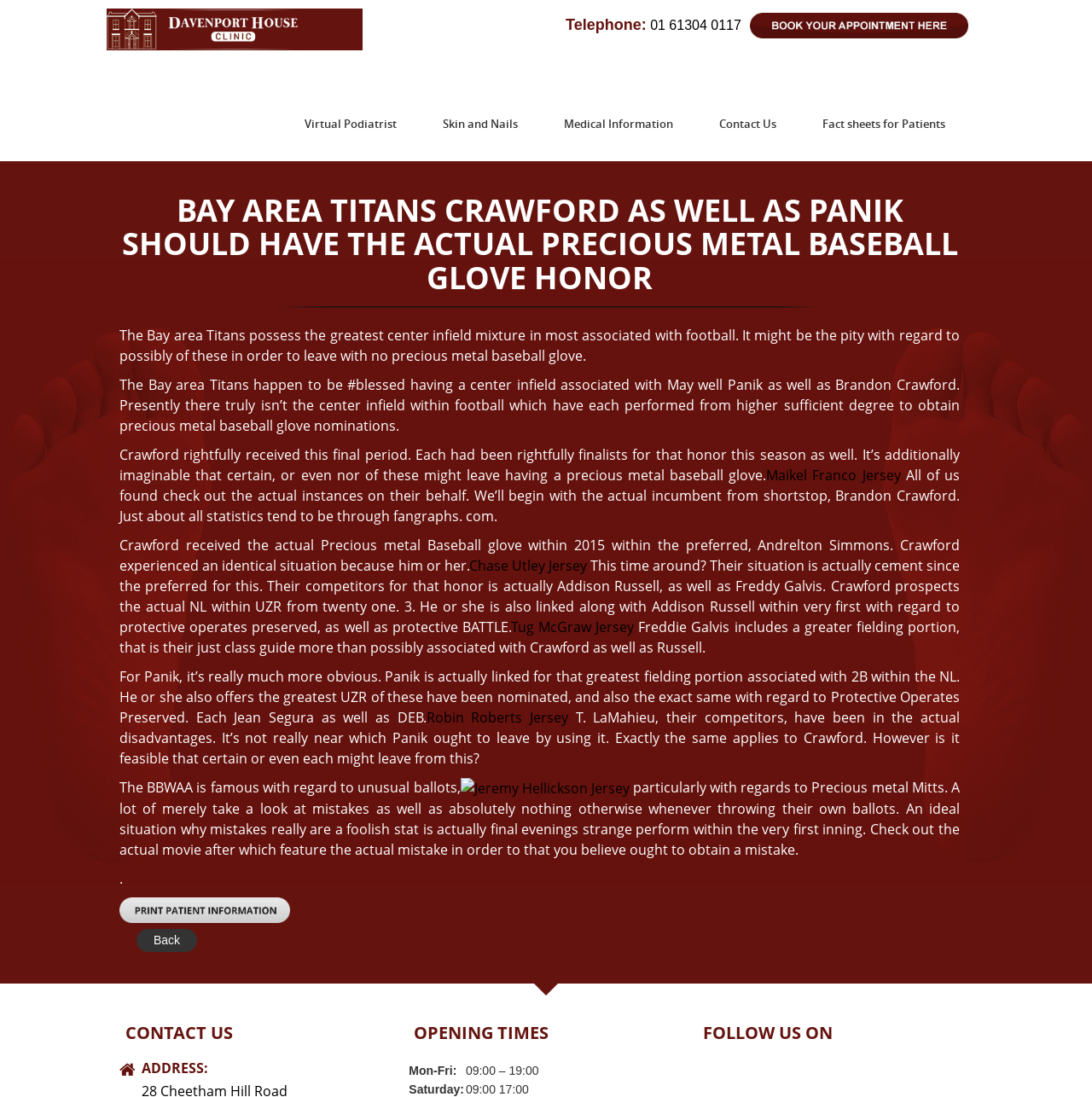Find the bounding box coordinates of the element you need to click on to perform this action: 'Click the 'btn' button'. The coordinates should be represented by four float values between 0 and 1, in the format [left, top, right, bottom].

[0.109, 0.82, 0.266, 0.837]